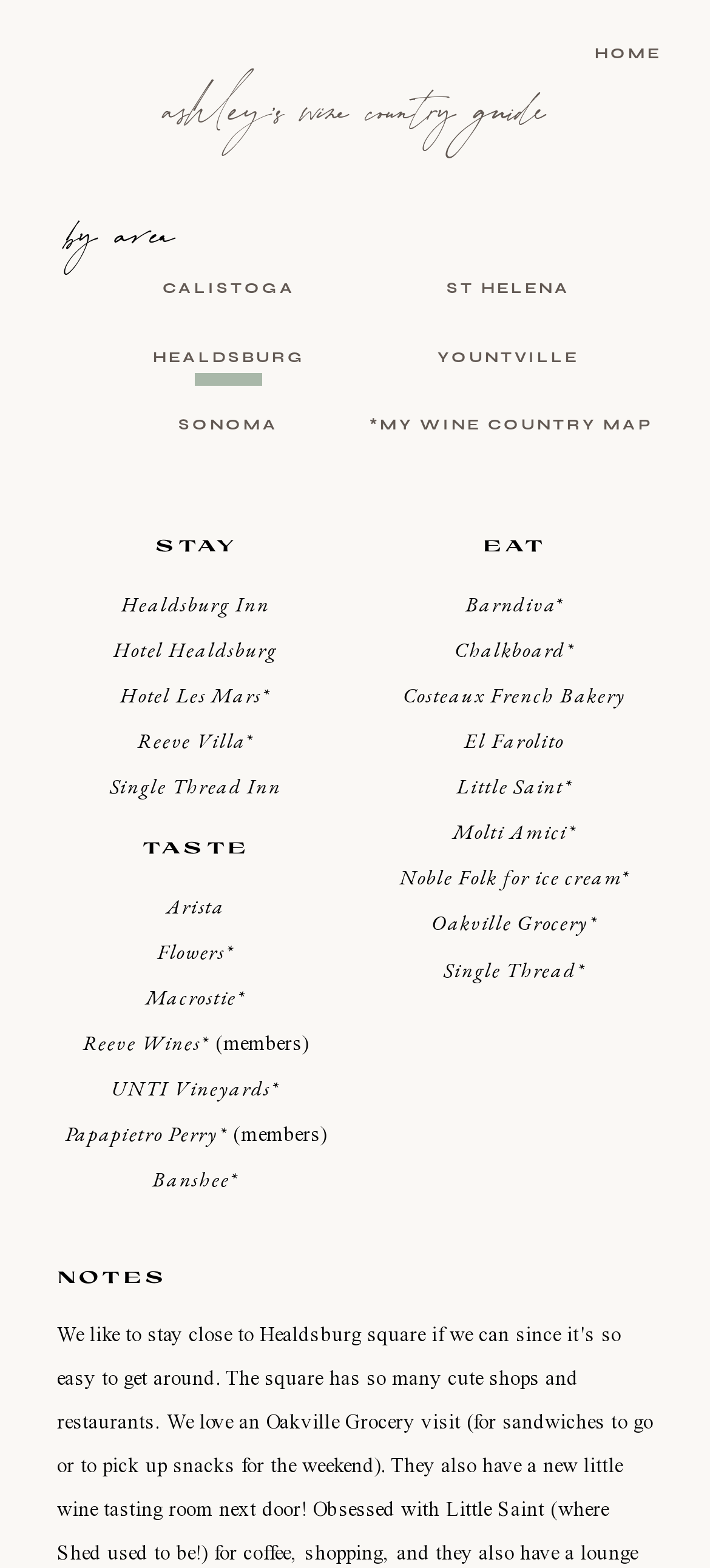Using the information shown in the image, answer the question with as much detail as possible: What is the last link listed under NOTES?

There are no links listed under the 'NOTES' heading, only a heading with no content.